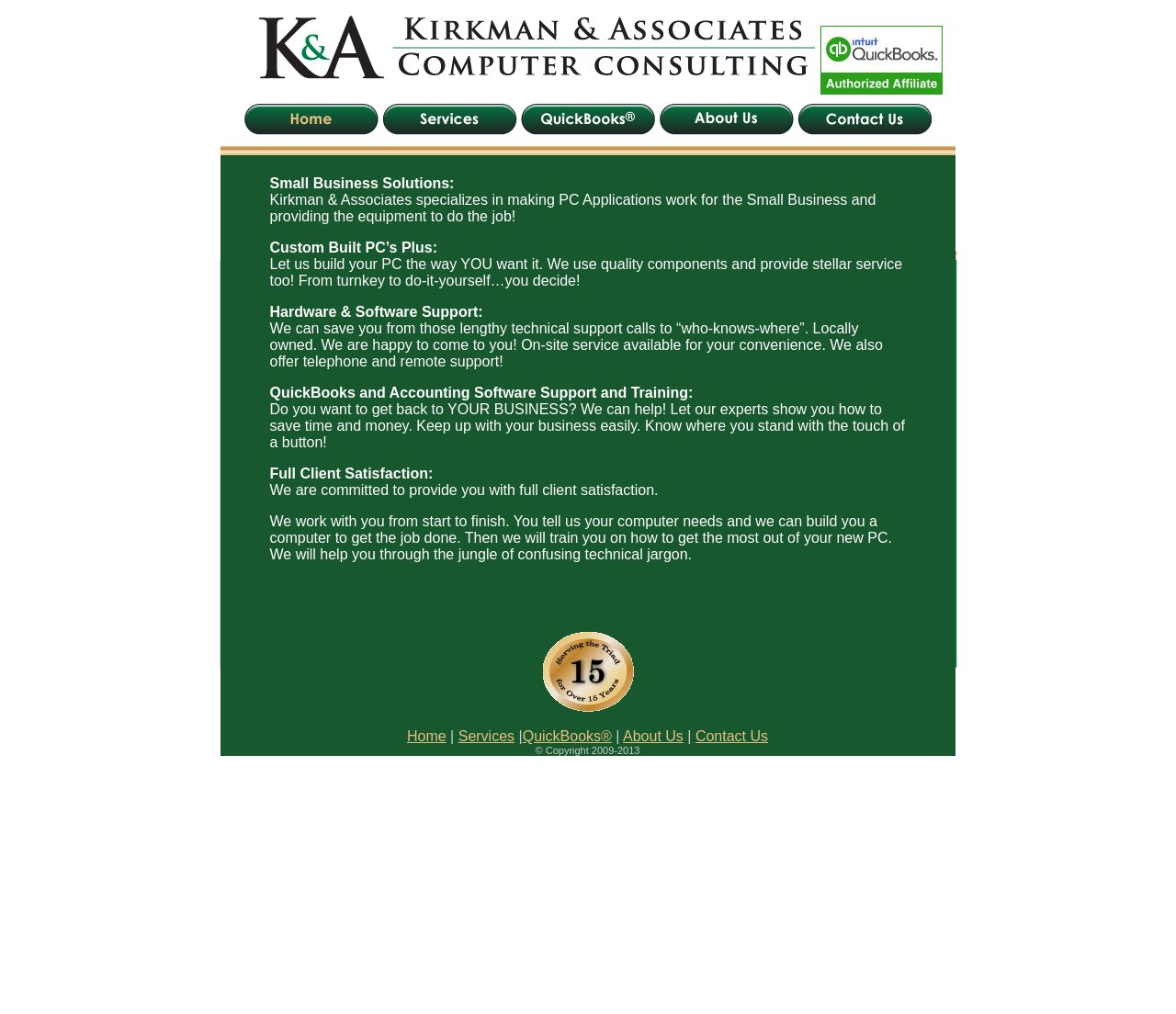Create a detailed narrative of the webpage’s visual and textual elements.

The webpage is for Kirkman & Associates Computer Consulting, with a header section at the top featuring a logo and a QuickBooks logo with the text "Authorized Affiliate". Below the header, there is a navigation menu with five links: "Home", "Services", "QuickBooks", "About Us", and "Contact Us". Each link has a corresponding image.

The main content of the webpage is divided into three sections. The first section is a brief introduction to the company, describing their services and expertise in small business solutions, custom-built PCs, hardware and software support, and QuickBooks and accounting software support and training.

The second section is a golden divider bar, which separates the introduction from the rest of the content.

The third section is a longer description of the company's services, including their commitment to full client satisfaction, their ability to provide on-site service, and their expertise in QuickBooks and accounting software. This section also features a few paragraphs of text describing the company's approach to working with clients.

At the bottom of the webpage, there is a footer section with a copyright notice and a few links to other pages on the site, including "Home", "Services", "QuickBooks", "About Us", and "Contact Us".